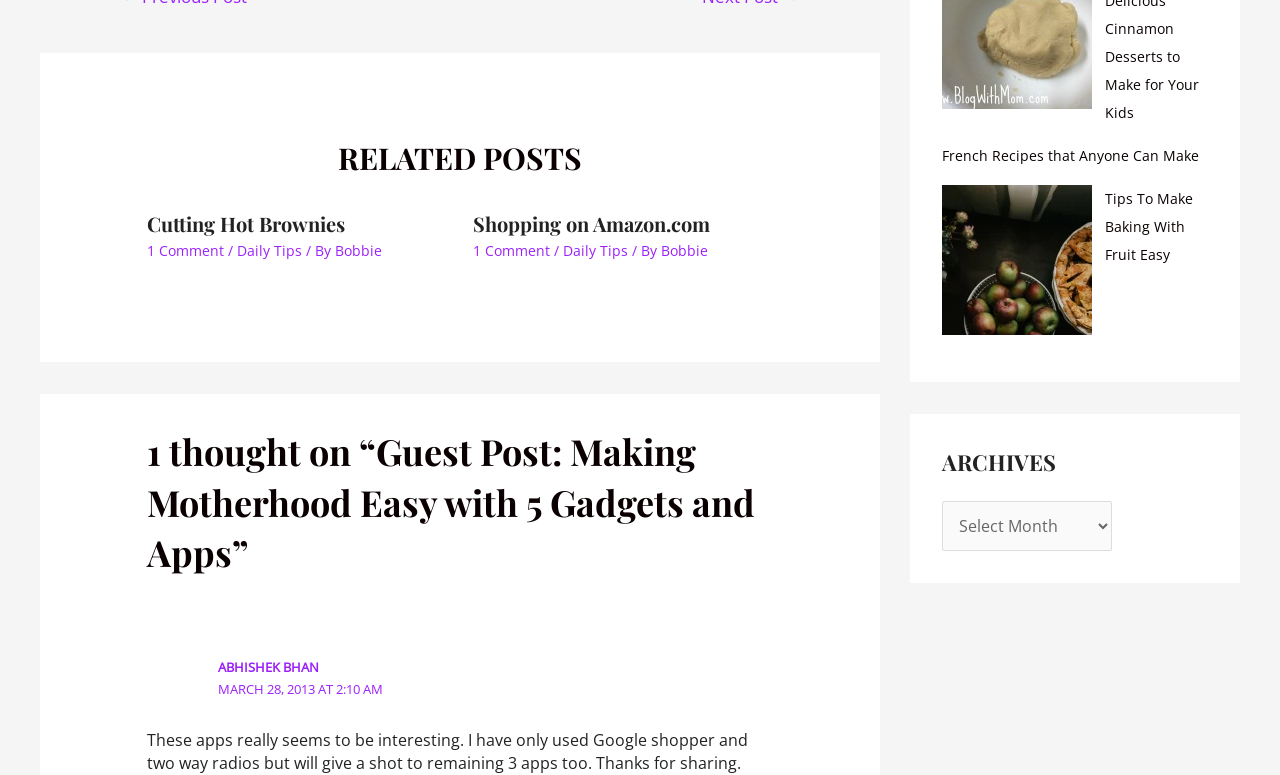Please determine the bounding box coordinates of the section I need to click to accomplish this instruction: "View 'Shopping on Amazon.com'".

[0.369, 0.27, 0.554, 0.305]